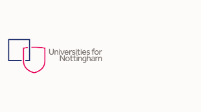Give a comprehensive caption for the image.

The image features a logo representing the collaborative initiative between the universities in Nottingham, prominently displaying the phrase "Universities for Nottingham." The design incorporates a stylized graphical element, likely symbolizing innovation and partnership, set against a clean, minimalistic background. This visual identity aligns with the theme of the content, which emphasizes the universities' commitment to engaging with the local community through community-focused PhD projects aimed at enhancing the lives of residents in Nottingham and Nottinghamshire.